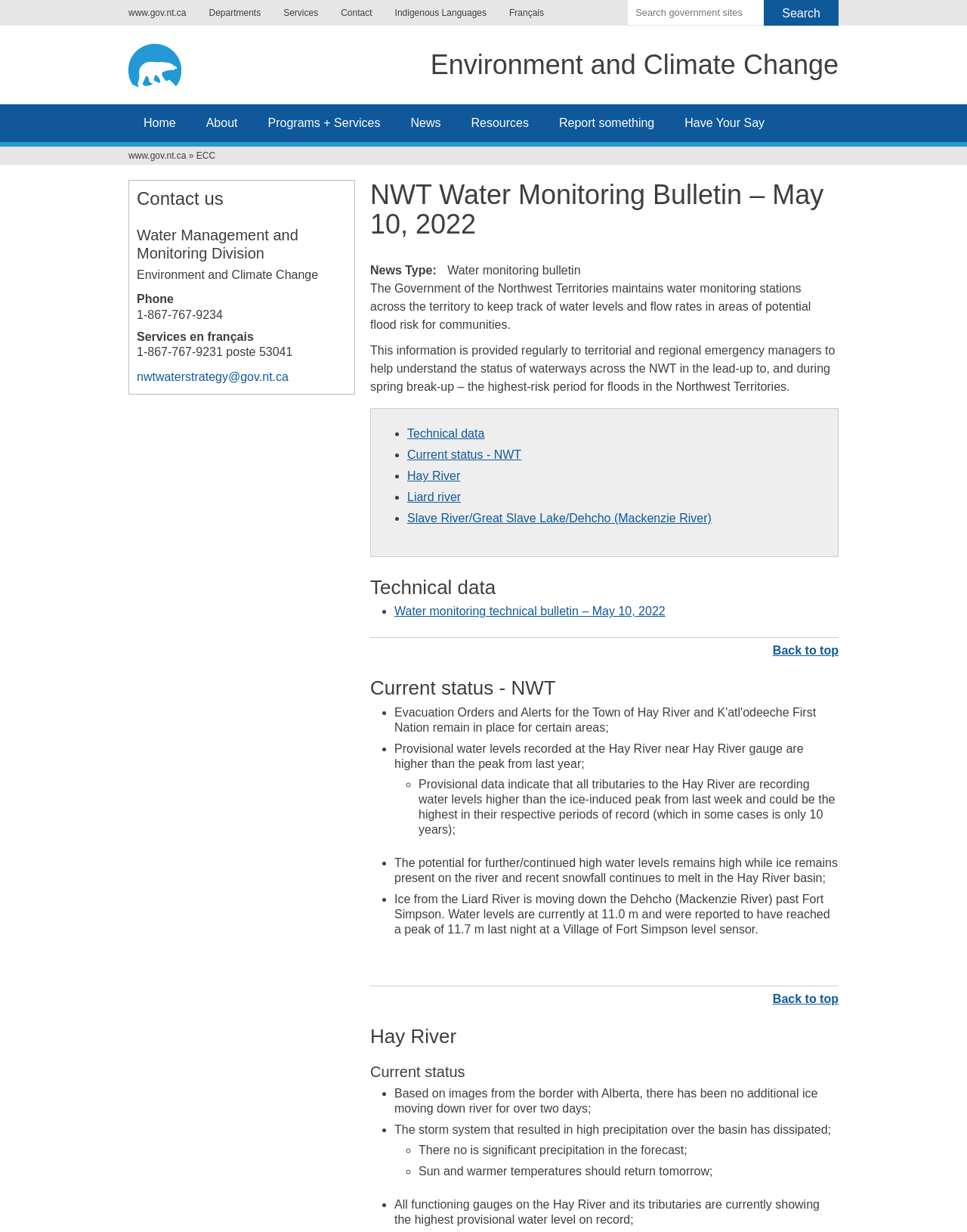Using the information in the image, give a comprehensive answer to the question: 
What is the language of the 'Services en français' phone number?

The webpage provides a phone number for 'Services en français', which implies that the language of the service is French.